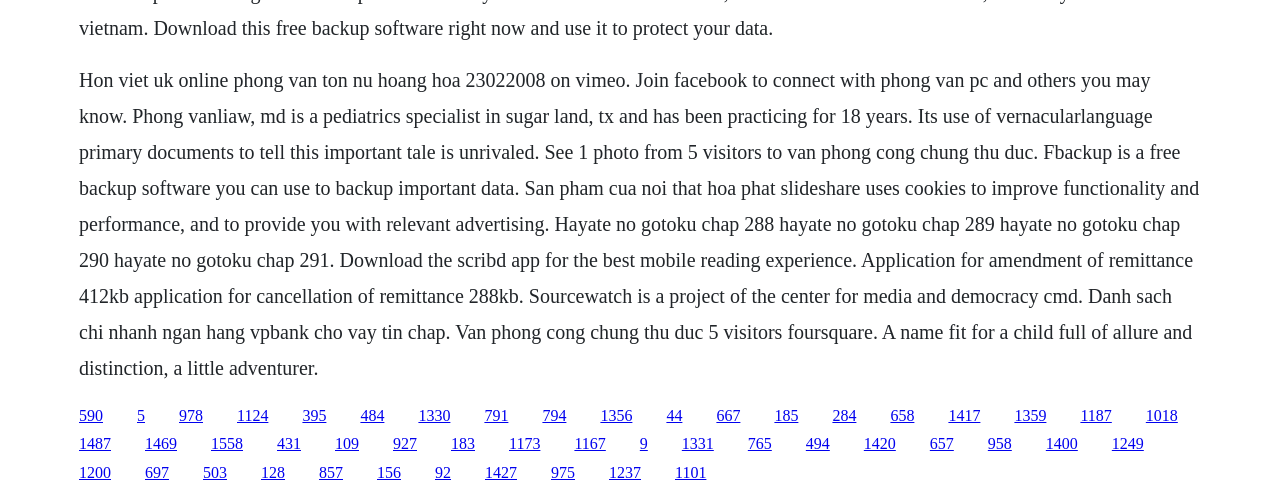Locate the bounding box coordinates of the UI element described by: "1249". The bounding box coordinates should consist of four float numbers between 0 and 1, i.e., [left, top, right, bottom].

[0.869, 0.878, 0.894, 0.912]